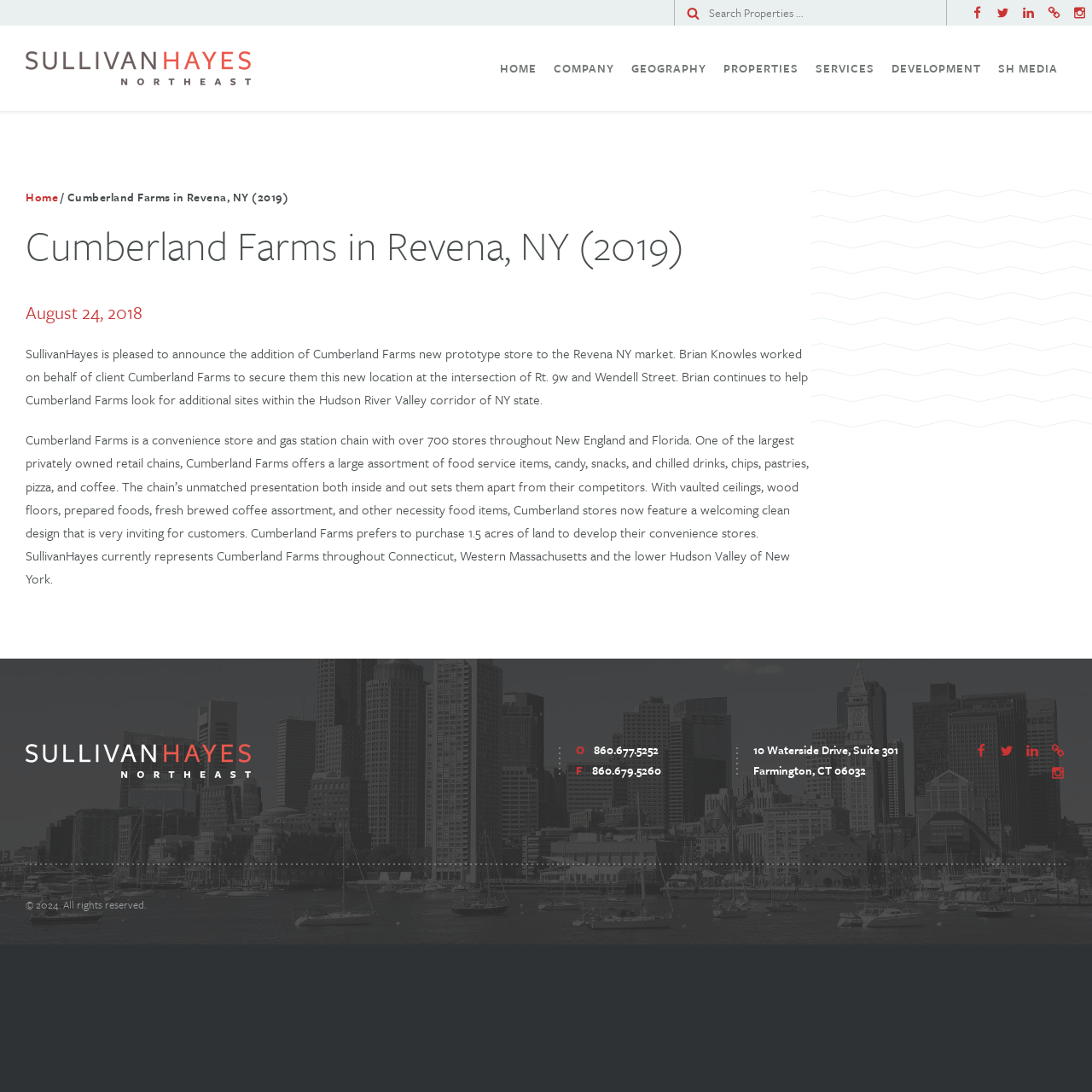What is the year mentioned in the webpage's copyright information?
Please give a detailed and thorough answer to the question, covering all relevant points.

The webpage's copyright information mentions the year 2024. This information is found at the bottom of the webpage.